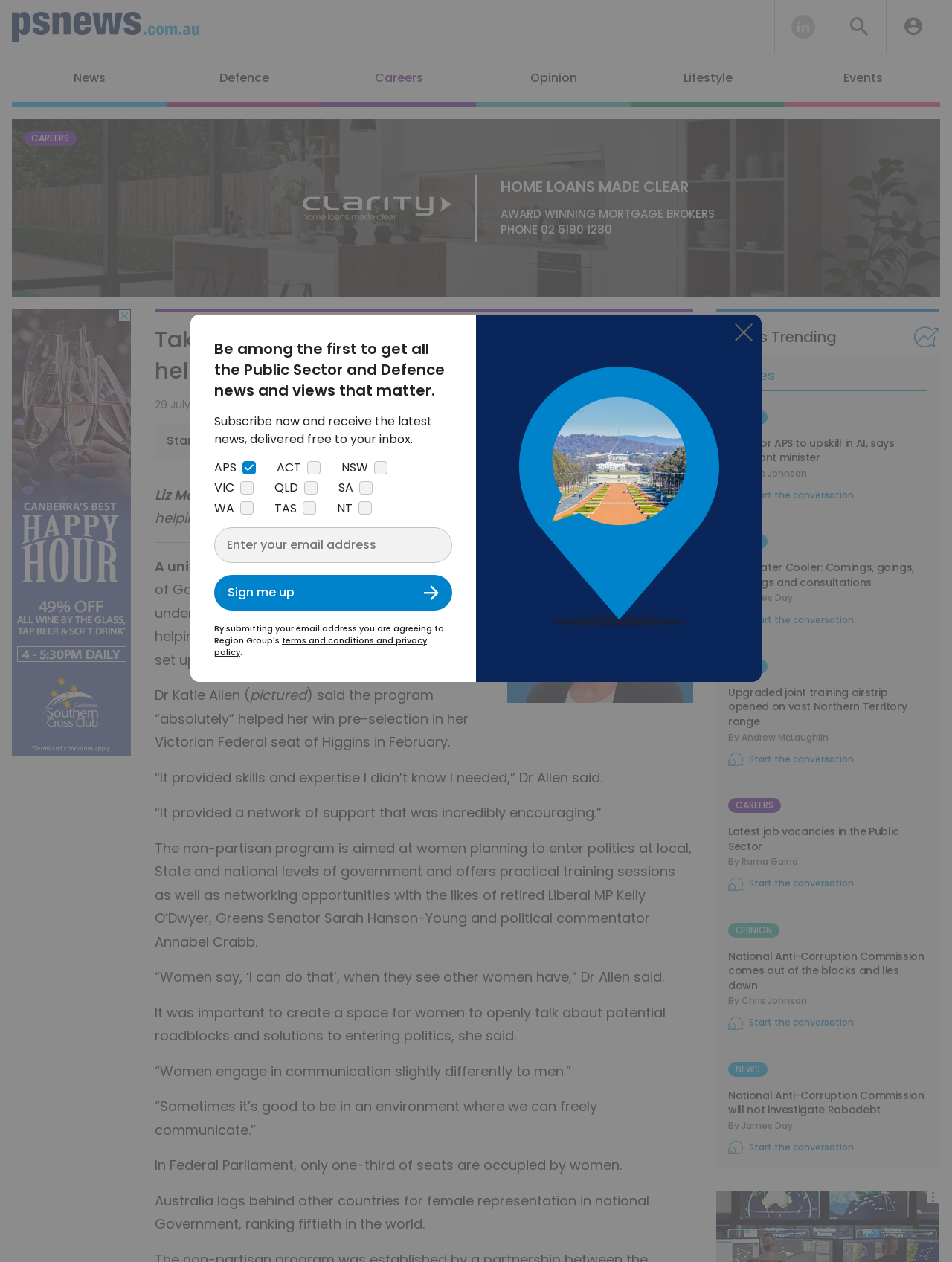What is the ranking of Australia in terms of female representation in national government?
Using the image provided, answer with just one word or phrase.

Fiftieth